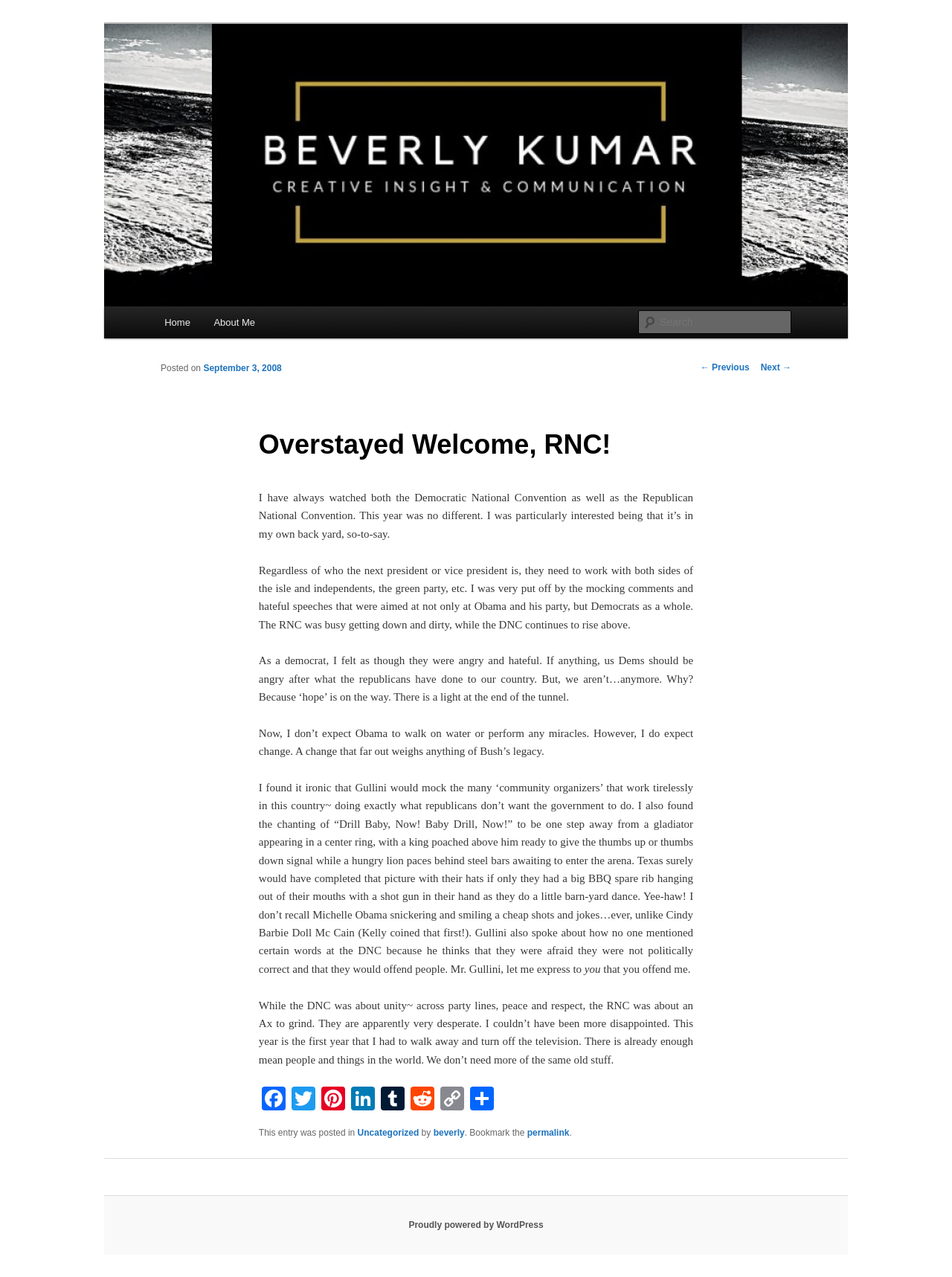What is the topic of the article?
Give a thorough and detailed response to the question.

The topic of the article can be inferred from the content of the article which discusses the author's experience watching the Republican National Convention (RNC) and Democratic National Convention (DNC) and their thoughts on the speeches and behavior of the attendees.